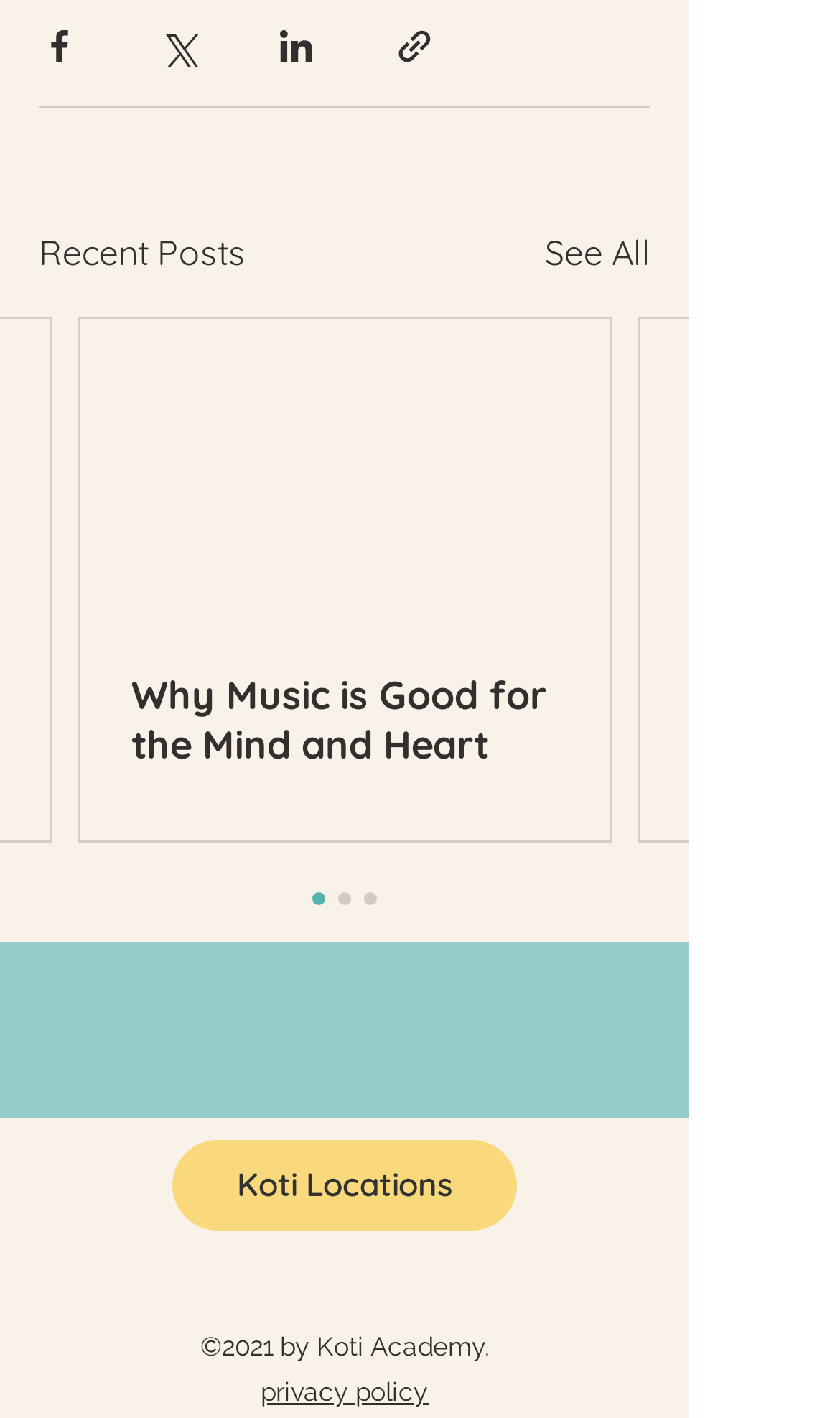Provide a brief response to the question below using a single word or phrase: 
How many links are there in the 'Social Bar' section?

2